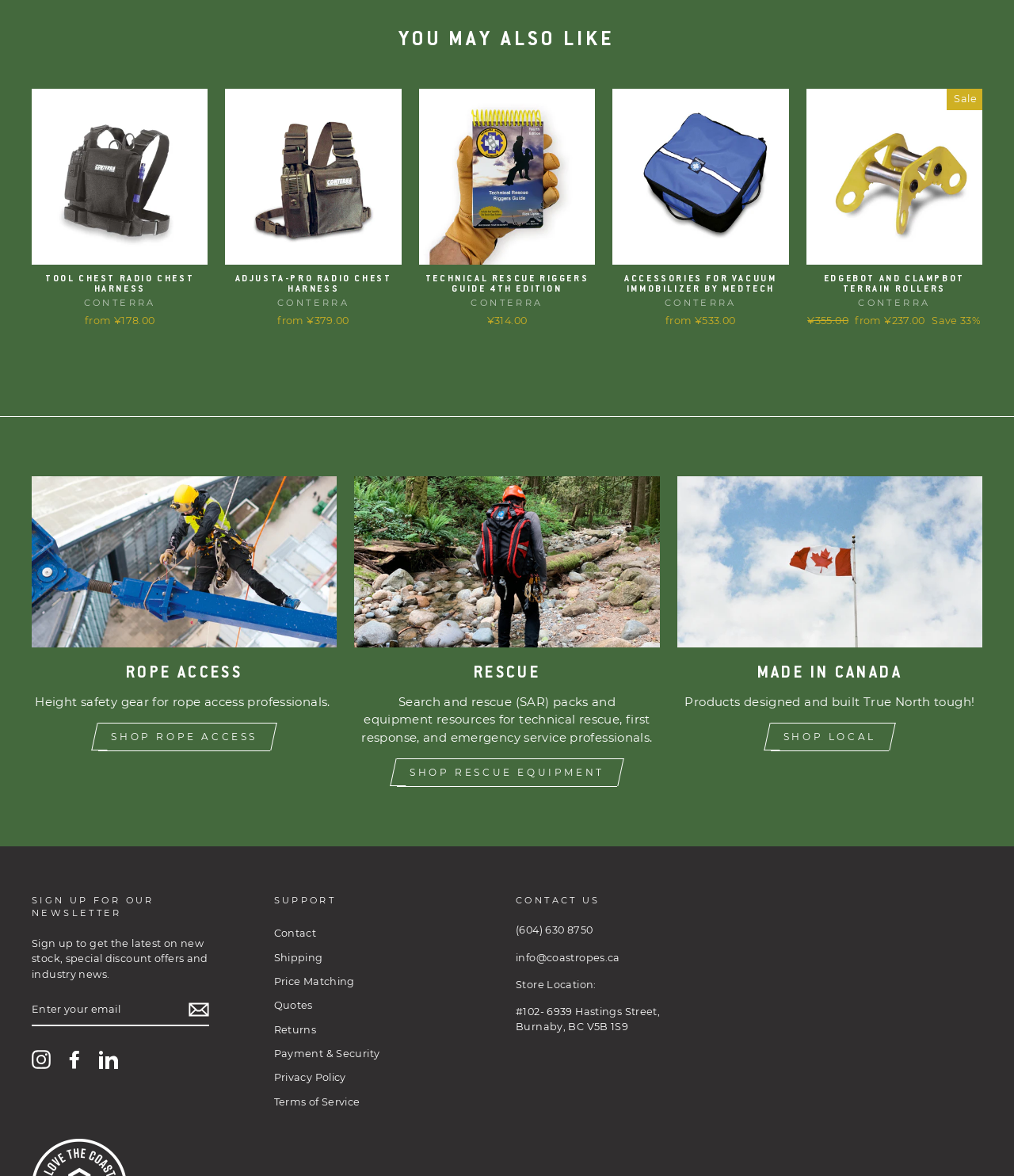Identify the bounding box coordinates for the UI element described as: "name="contact[email]" placeholder="Enter your email"". The coordinates should be provided as four floats between 0 and 1: [left, top, right, bottom].

[0.031, 0.845, 0.206, 0.872]